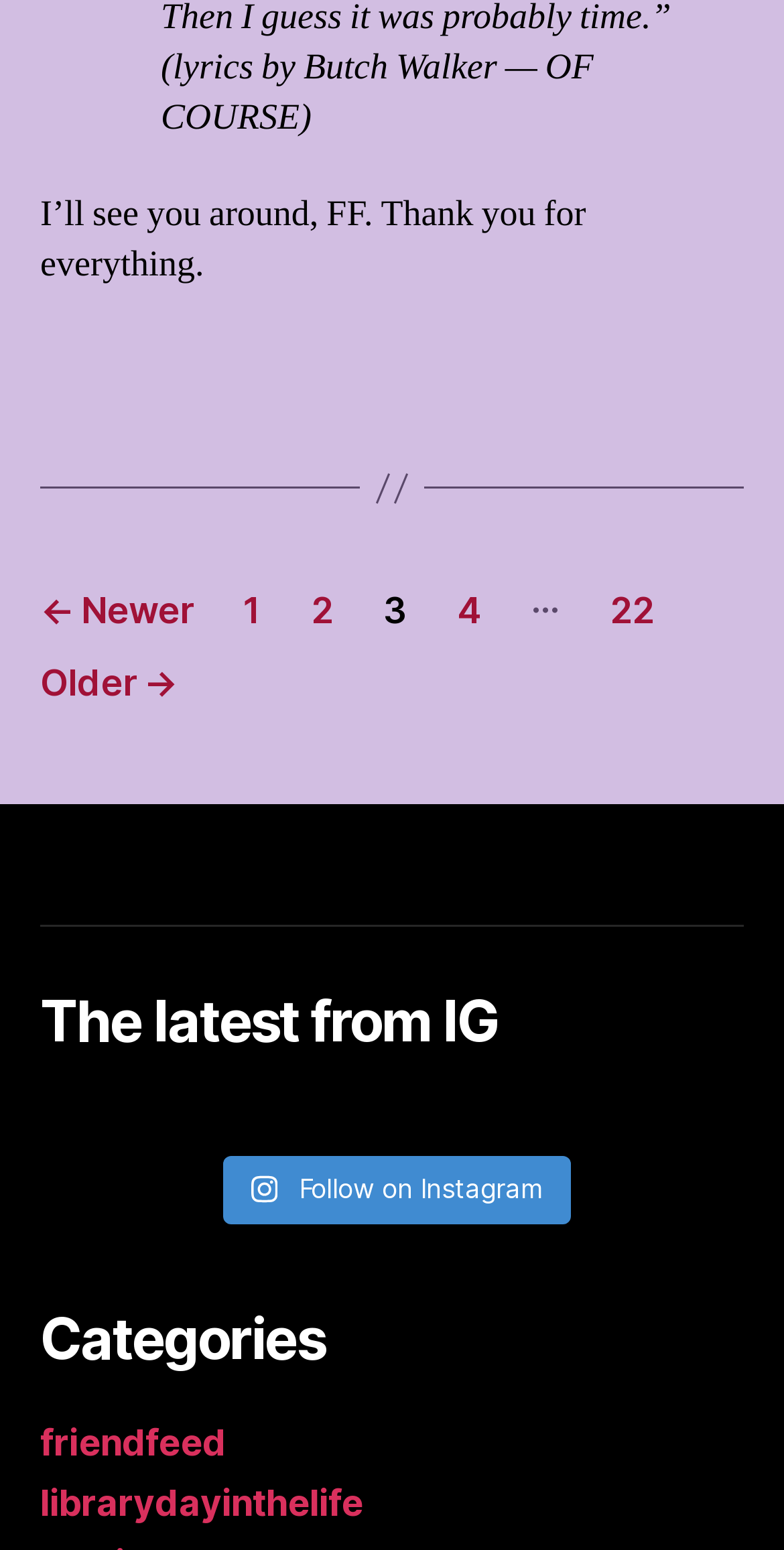Can you find the bounding box coordinates for the UI element given this description: "1"? Provide the coordinates as four float numbers between 0 and 1: [left, top, right, bottom].

[0.311, 0.38, 0.333, 0.407]